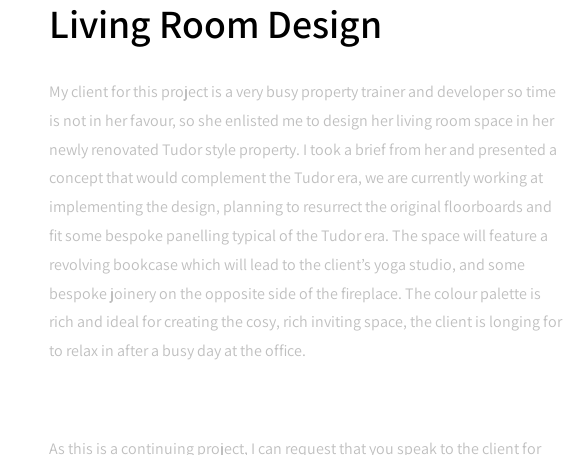Describe all significant details and elements found in the image.

The image presents a concept for a sophisticated living room design, tailored for a busy property trainer and developer. The text outlines the client's need for a space that reflects the Tudor style in her newly renovated home. Key design features include the revival of original floorboards, bespoke paneling, and a revolving bookcase leading to a yoga studio. This design aims to create a warm, inviting atmosphere perfect for relaxation after a hectic day, emphasizing rich colors and custom joinery to enhance the room’s appeal. The description also indicates that the project is ongoing, encouraging inquiries for further details and references.